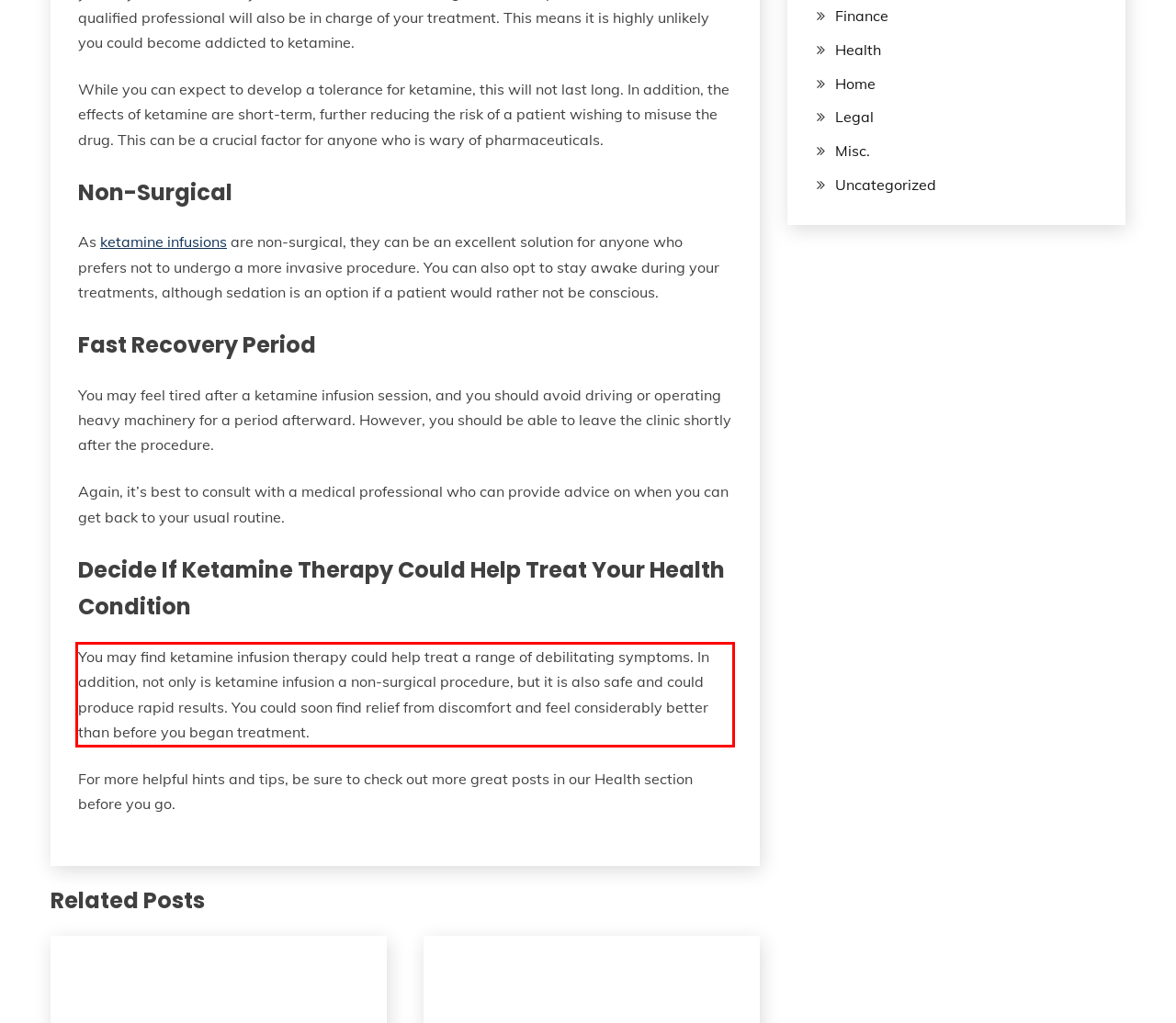Given the screenshot of the webpage, identify the red bounding box, and recognize the text content inside that red bounding box.

You may find ketamine infusion therapy could help treat a range of debilitating symptoms. In addition, not only is ketamine infusion a non-surgical procedure, but it is also safe and could produce rapid results. You could soon find relief from discomfort and feel considerably better than before you began treatment.